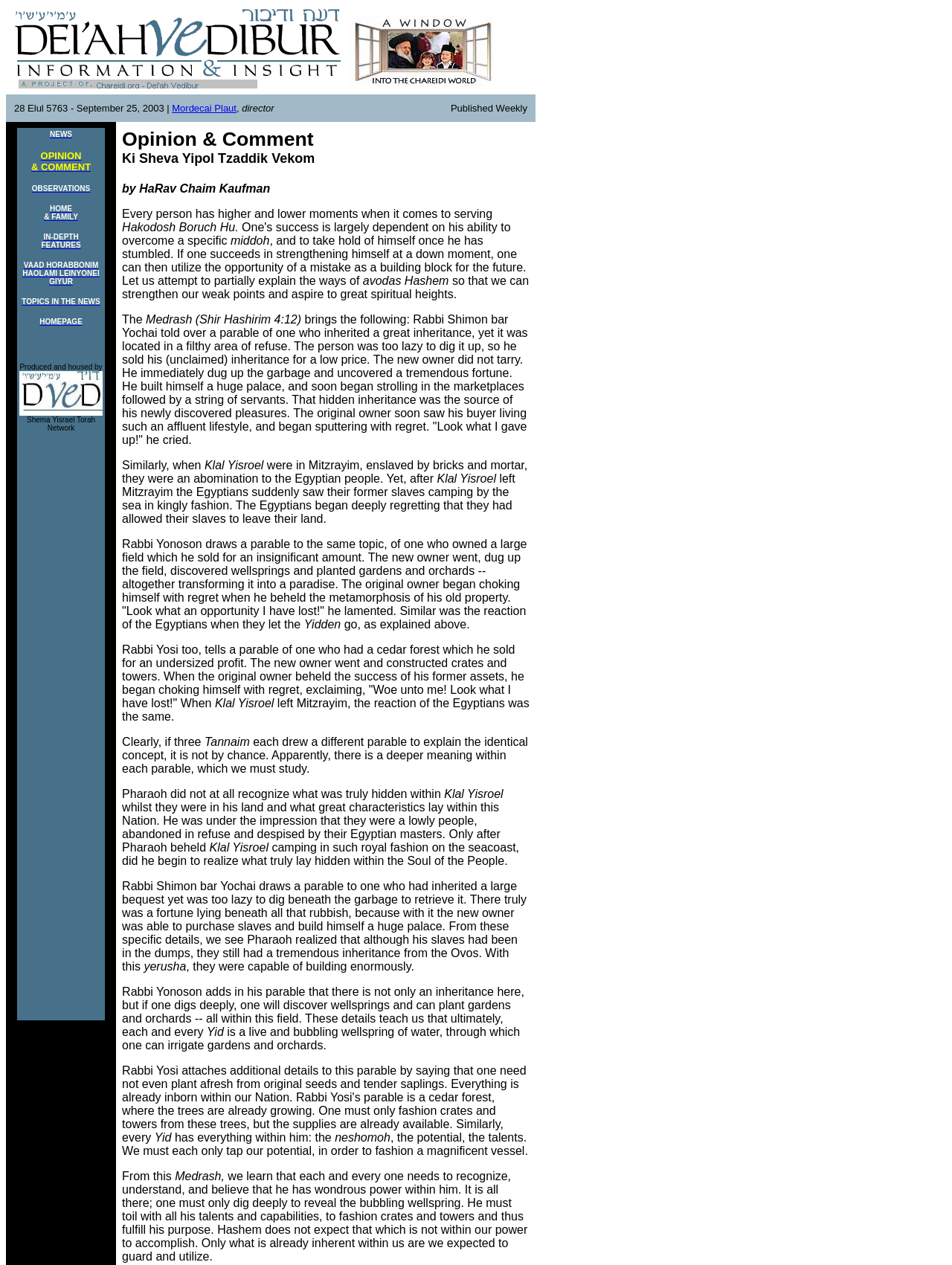Bounding box coordinates are specified in the format (top-left x, top-left y, bottom-right x, bottom-right y). All values are floating point numbers bounded between 0 and 1. Please provide the bounding box coordinate of the region this sentence describes: OPINION & COMMENT

[0.033, 0.118, 0.095, 0.136]